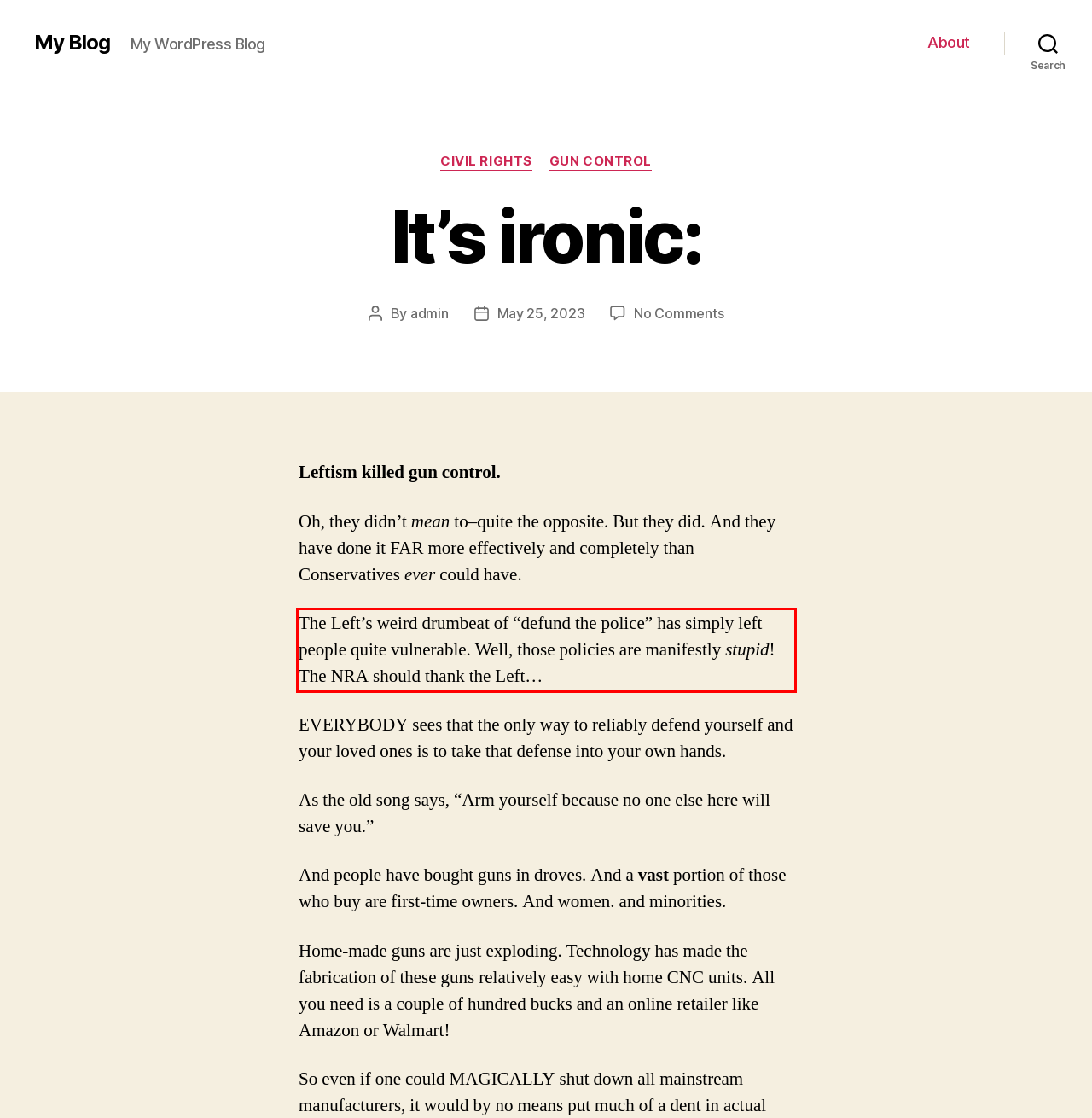You have a webpage screenshot with a red rectangle surrounding a UI element. Extract the text content from within this red bounding box.

The Left’s weird drumbeat of “defund the police” has simply left people quite vulnerable. Well, those policies are manifestly stupid! The NRA should thank the Left…